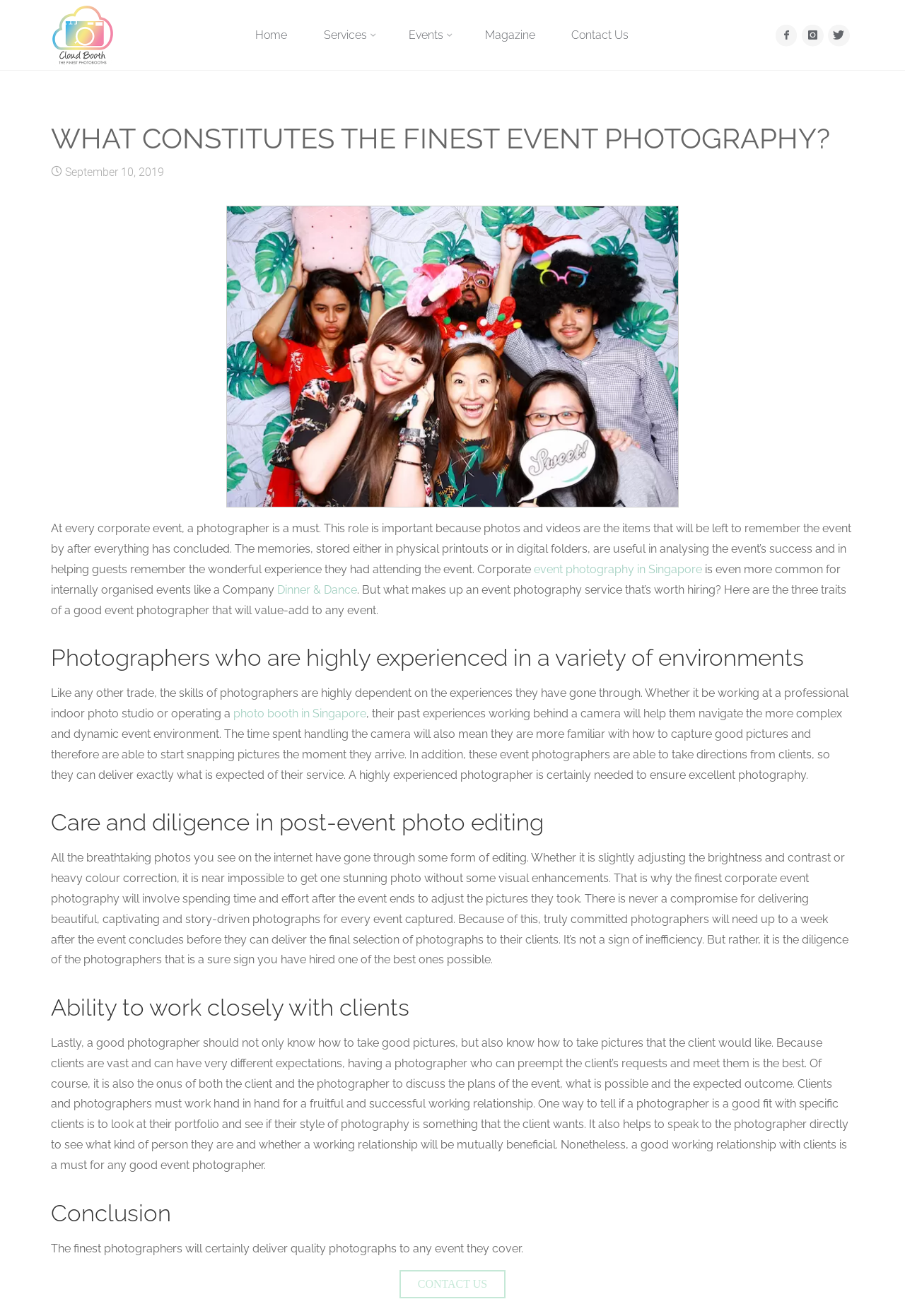Respond with a single word or short phrase to the following question: 
What is the importance of a photographer at a corporate event?

To capture memories